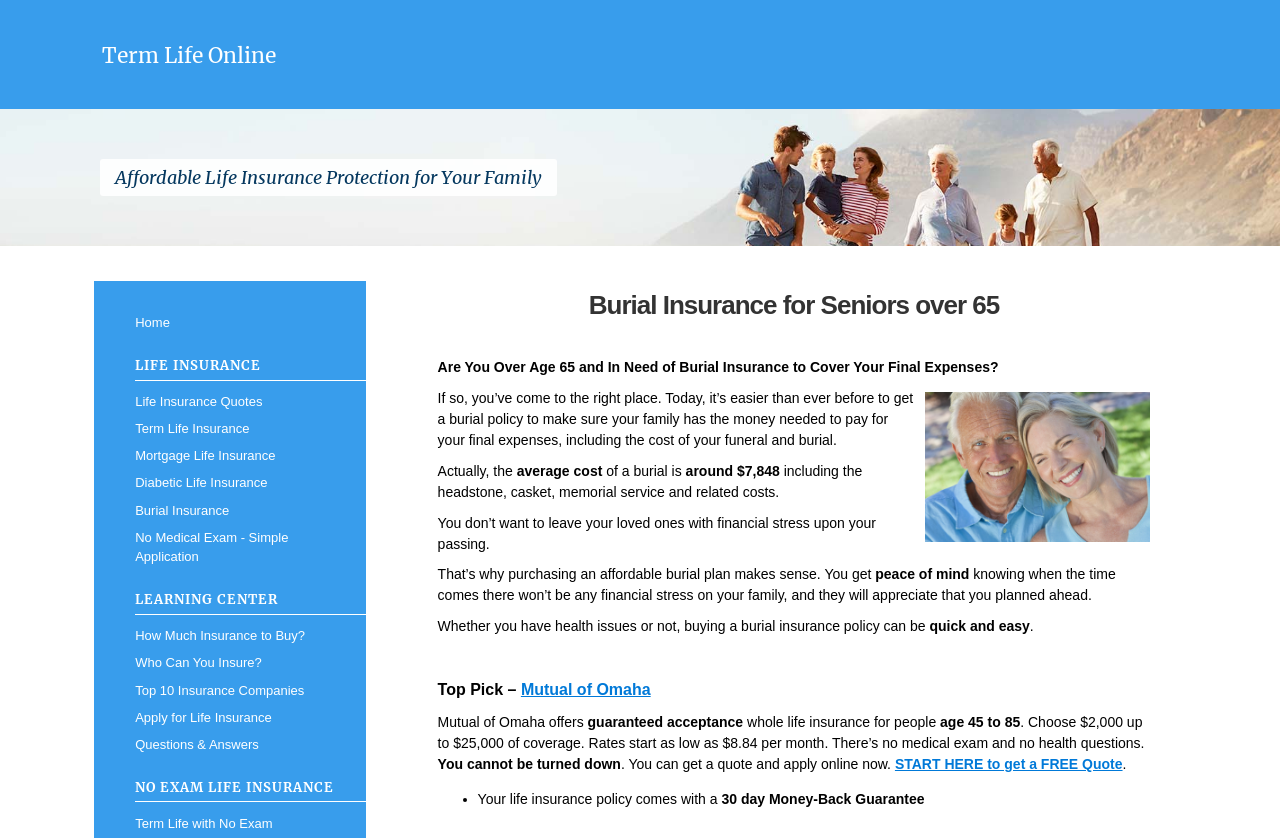What is the age range for Mutual of Omaha's whole life insurance?
Please respond to the question thoroughly and include all relevant details.

The static text 'whole life insurance for people age 45 to 85' on the webpage indicates that Mutual of Omaha offers whole life insurance for people between the ages of 45 and 85.